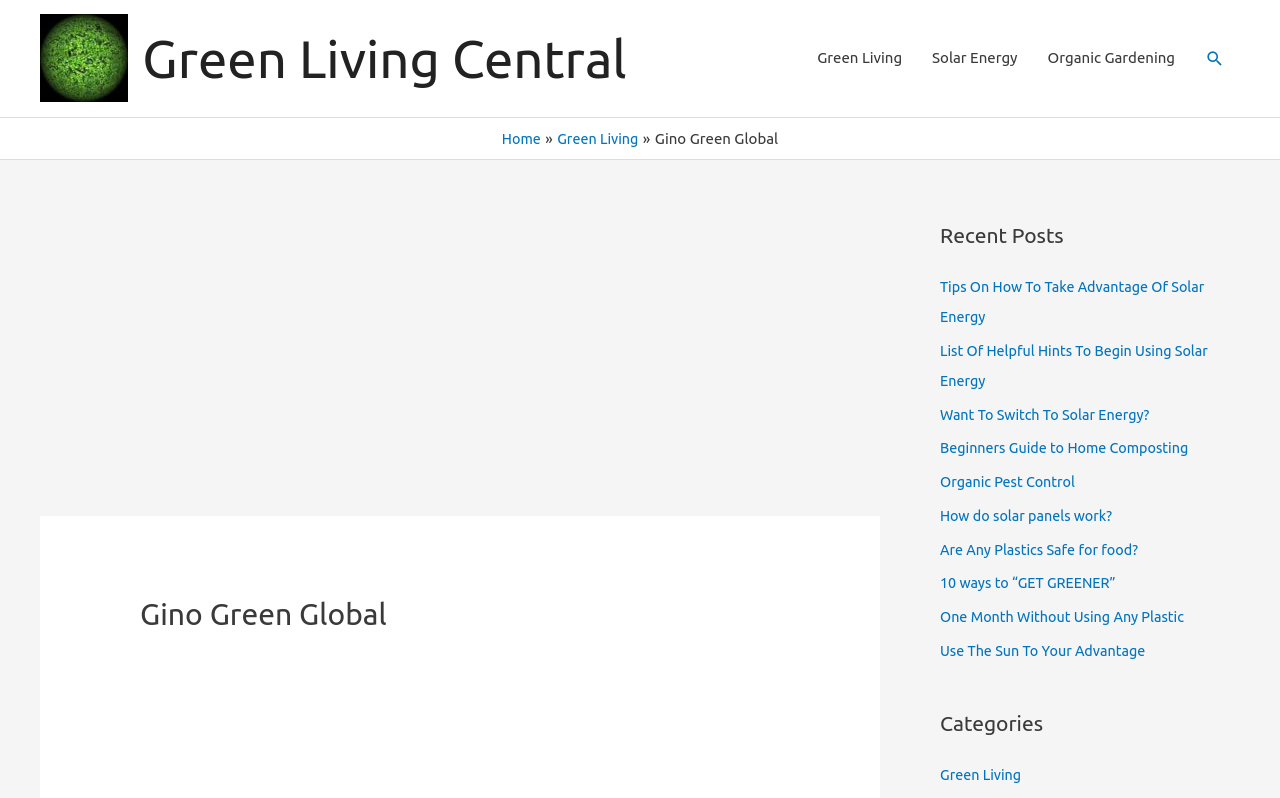Provide the bounding box coordinates, formatted as (top-left x, top-left y, bottom-right x, bottom-right y), with all values being floating point numbers between 0 and 1. Identify the bounding box of the UI element that matches the description: How do solar panels work?

[0.734, 0.637, 0.875, 0.658]